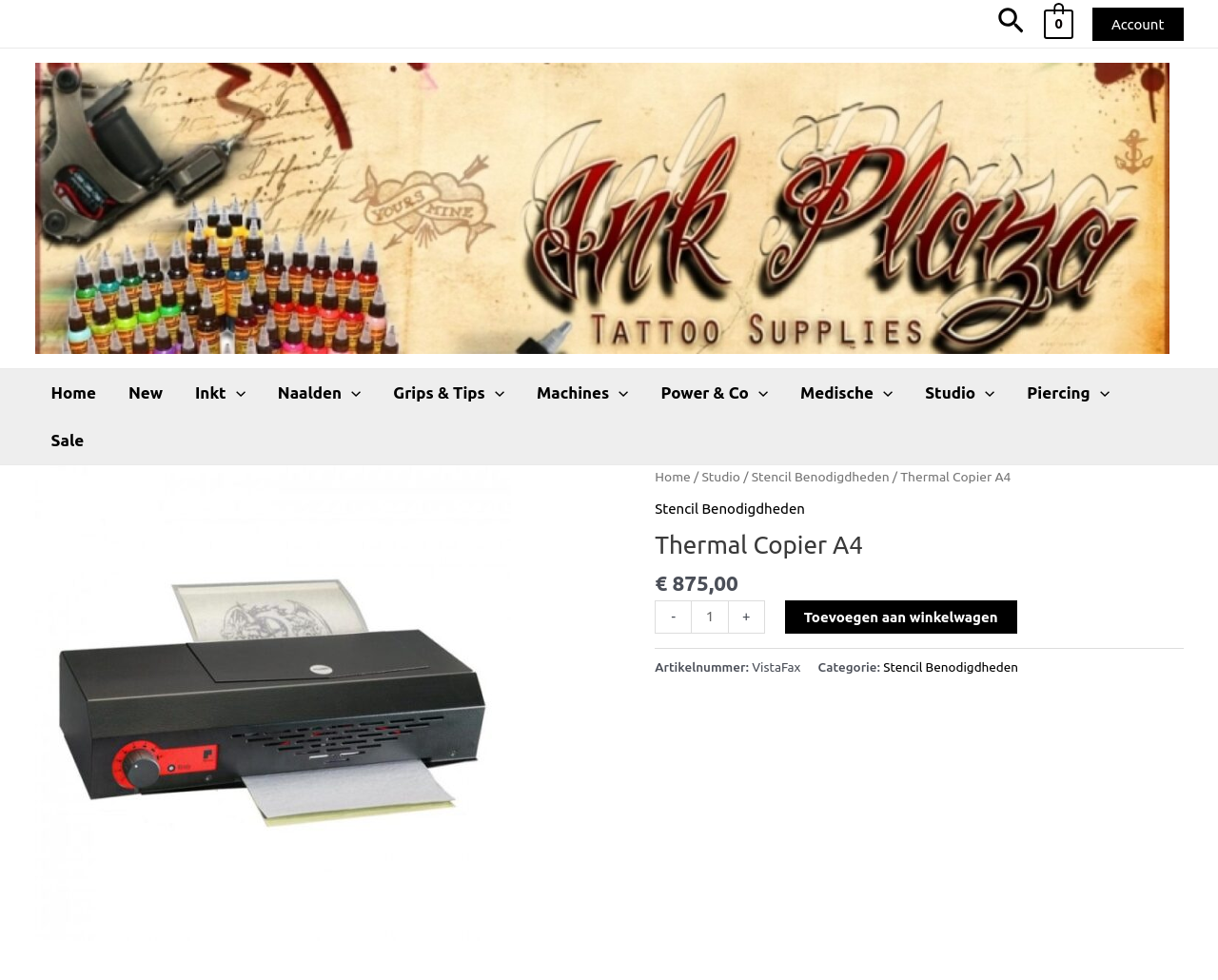With reference to the screenshot, provide a detailed response to the question below:
How much does the product cost?

I found the answer by looking at the static text element on the webpage, which displays the price of the product. The price is €875,00.